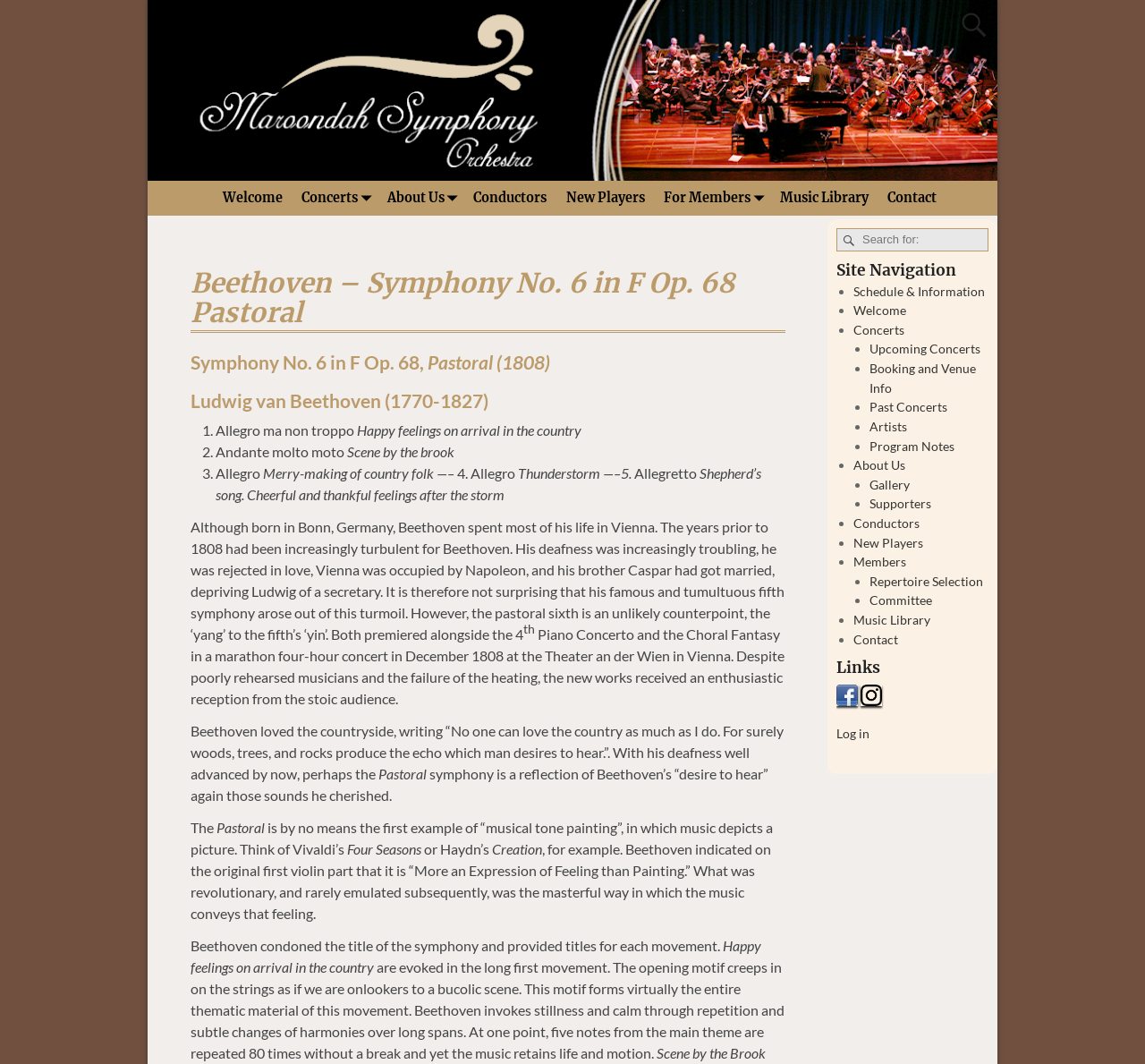Analyze the image and answer the question with as much detail as possible: 
What is the title of the first movement?

The title of the first movement can be found in the text 'Happy feelings on arrival in the country' which is located in the section describing the first movement of the symphony.